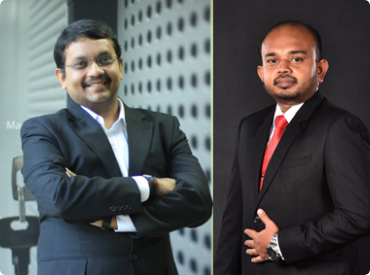Outline with detail what the image portrays.

This image features two professionals posing confidently in formal attire, indicative of a business or corporate setting. On the left, a man with glasses and dark hair wears a tailored suit and crosses his arms, exuding approachability and confidence. He stands against a backdrop of textured, light-colored panels that suggest a modern office environment. On the right, another man displays a more assertive stance, dressed in a sharp black suit with a red tie, conveying a sense of professionalism and sophistication. His hands are placed on his waist, and he stands against a dark backdrop, enhancing the focus on his formal presentation. This image likely accompanies an article related to their achievements or a corporate event, emphasizing themes of leadership, collaboration, or success in business.